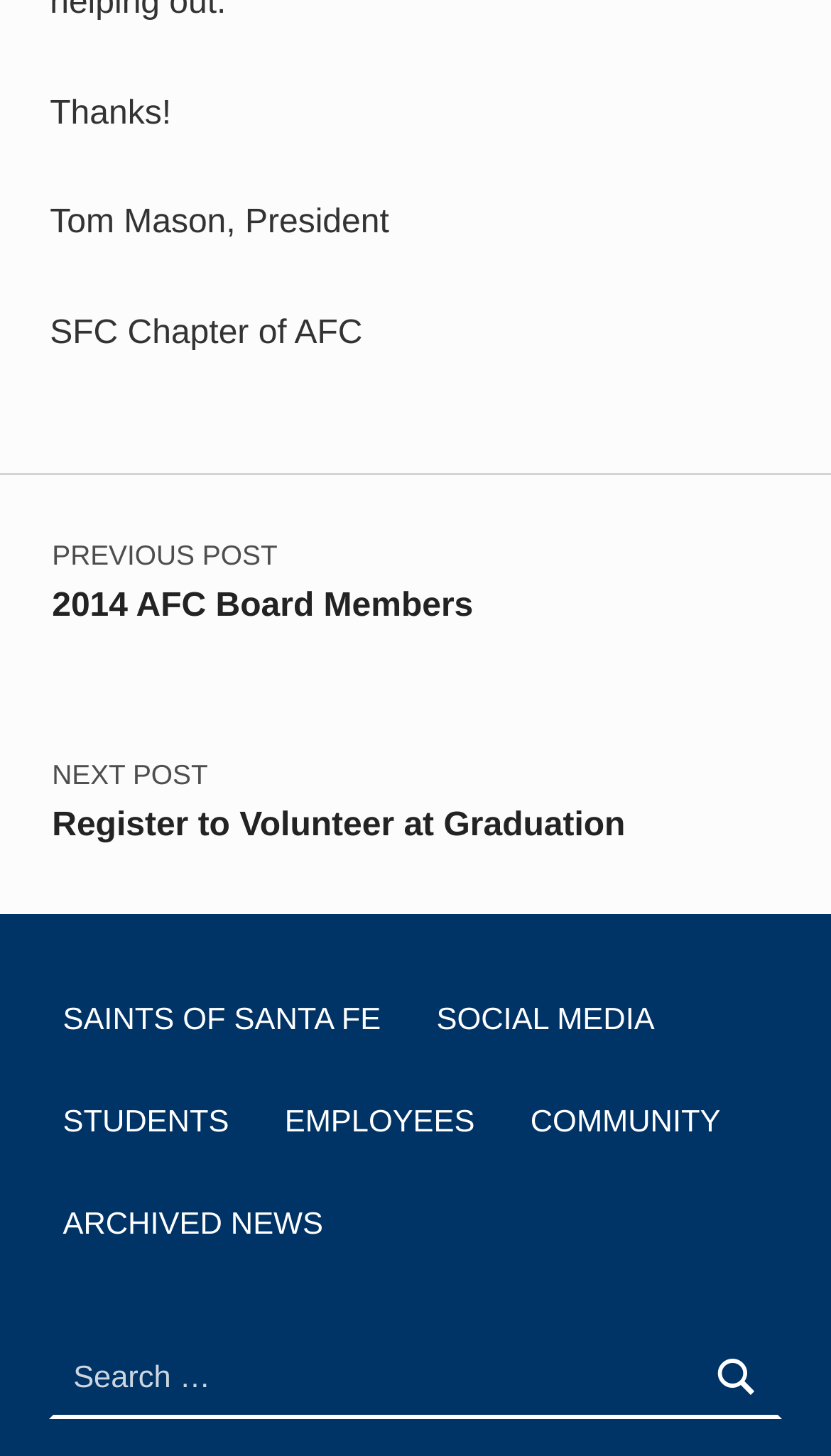How many links are there in the Footer Menu?
Look at the image and answer with only one word or phrase.

5